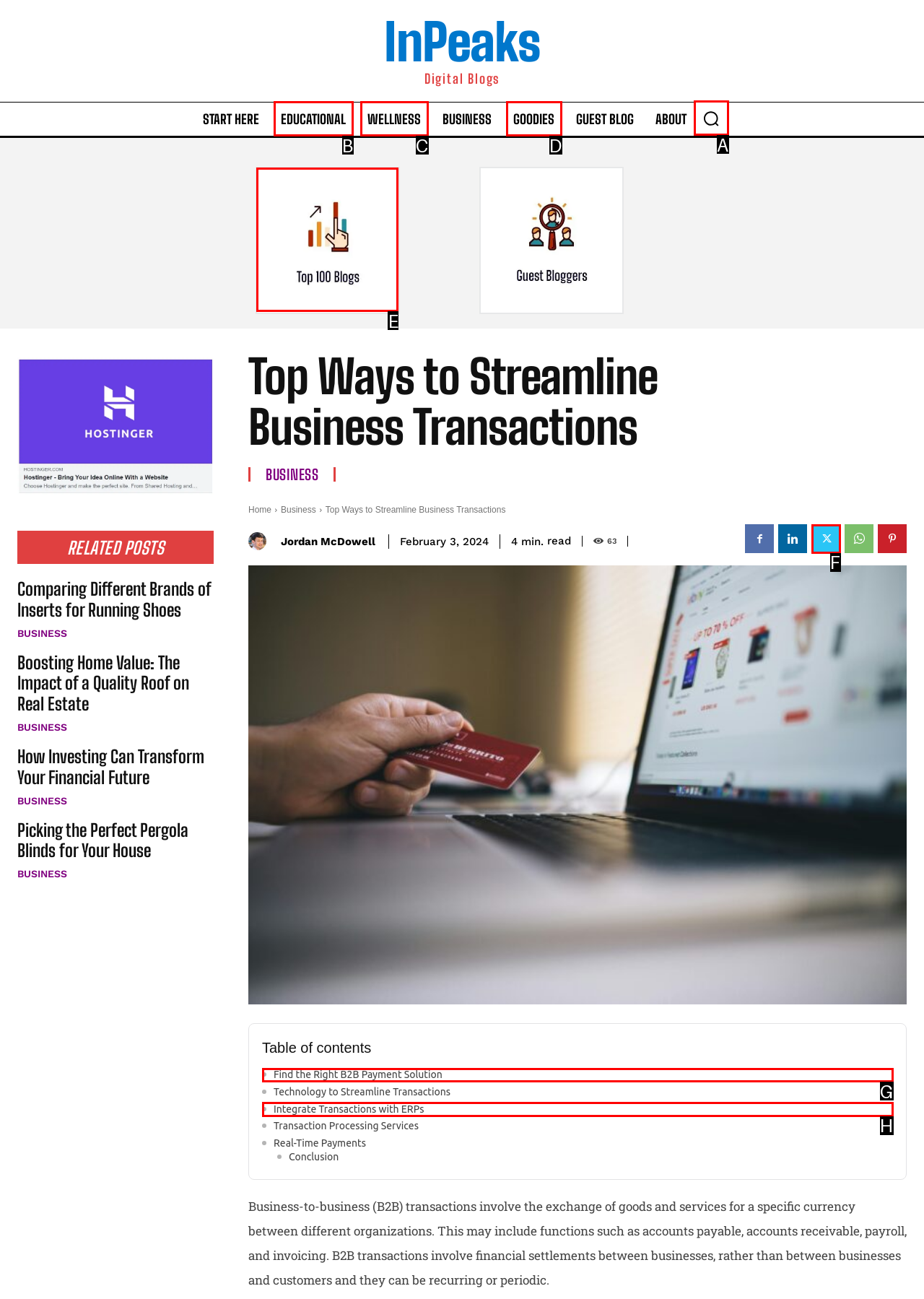Select the HTML element to finish the task: Read the 'Top 100 Blogs' article Reply with the letter of the correct option.

E